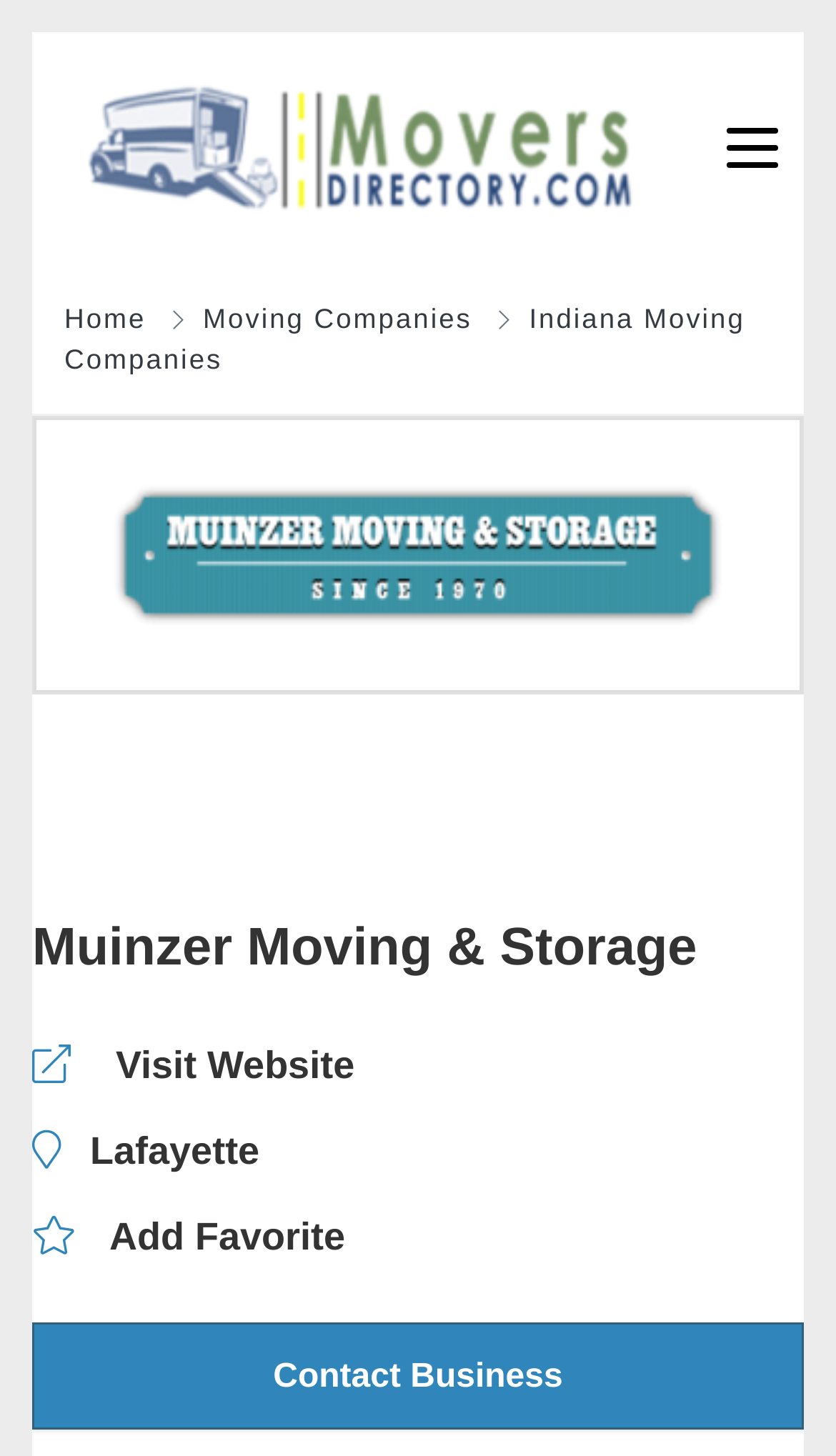From the element description: "alt="logo"", extract the bounding box coordinates of the UI element. The coordinates should be expressed as four float numbers between 0 and 1, in the order [left, top, right, bottom].

[0.077, 0.056, 0.798, 0.144]